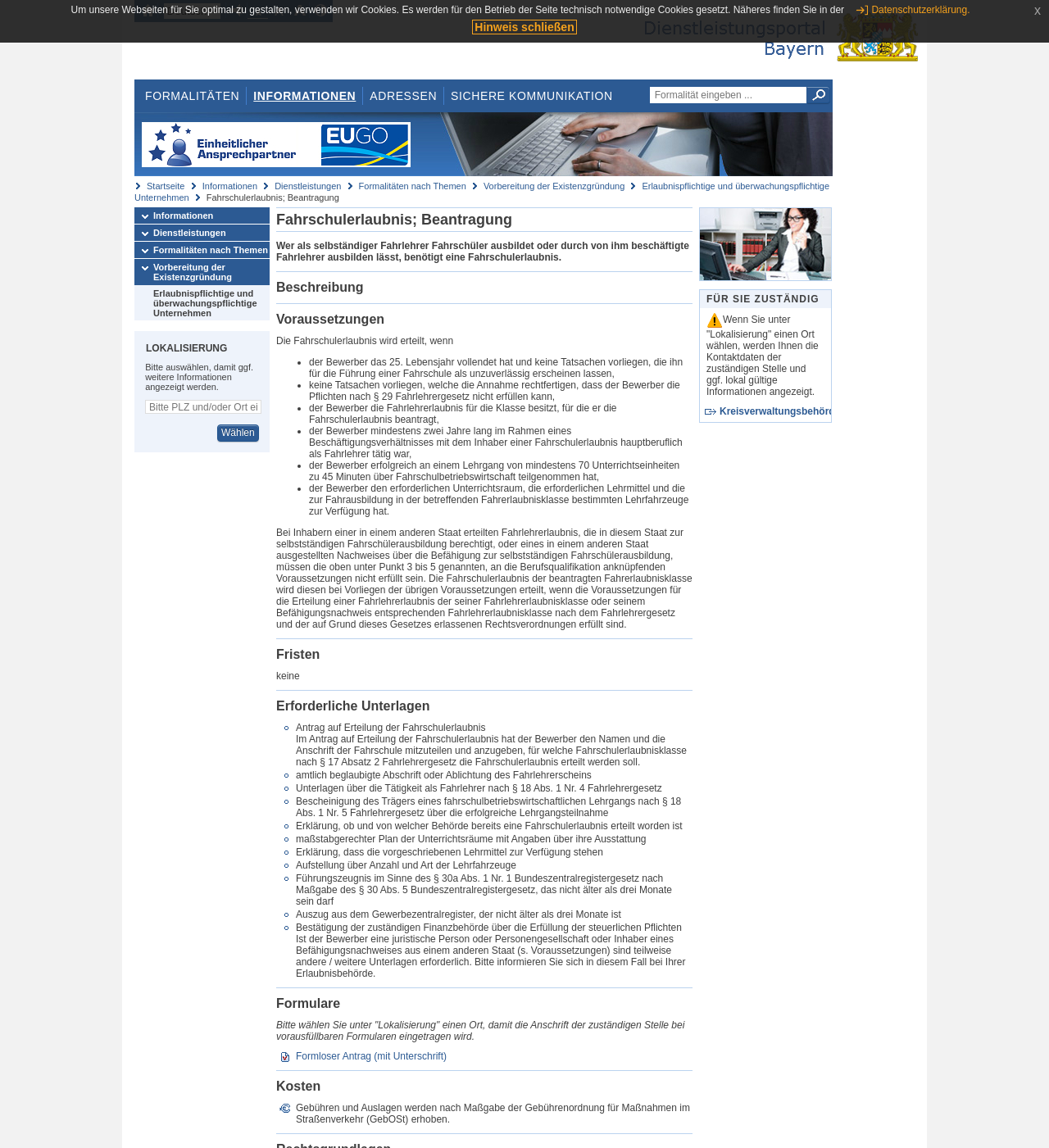Provide a one-word or short-phrase response to the question:
What is the purpose of the Fahrschulerlaubnis?

To allow self-employed driving instructors to train driving students